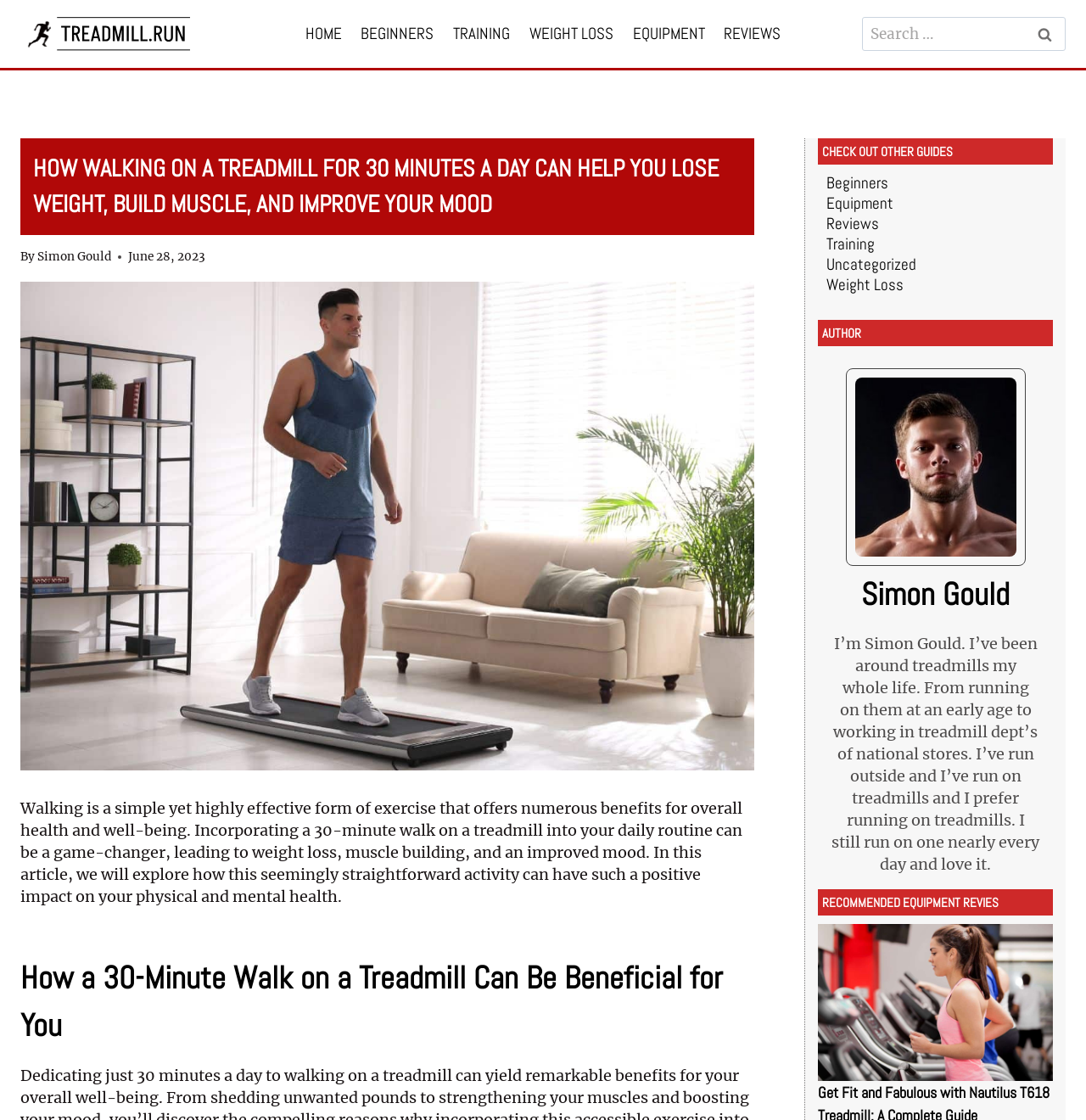Write an exhaustive caption that covers the webpage's main aspects.

The webpage is about the benefits of using a treadmill for 30 minutes a day, focusing on its positive impact on physical and mental health. At the top left corner, there is a logo of "treadmill.run" with a link to the website. Next to it, there is a primary navigation menu with links to "HOME", "BEGINNERS", "TRAINING", "WEIGHT LOSS", "EQUIPMENT", and "REVIEWS". 

On the right side of the top section, there is a search bar with a "Search" button. Below the navigation menu, there is a header section with a heading that summarizes the article's content, followed by the author's name, "Simon Gould", and the date "June 28, 2023". 

Below the header section, there is a large image of a man enjoying the benefits of using a treadmill. The main content of the article starts with a paragraph explaining the benefits of walking on a treadmill, followed by a heading "How a 30-Minute Walk on a Treadmill Can Be Beneficial for You". 

On the right side of the page, there are several sections, including "CHECK OUT OTHER GUIDES" with links to other guides, "AUTHOR" with a brief introduction to Simon Gould, and "RECOMMENDED EQUIPMENT REVIEWS" with a link to a review of a Nautilus t618 treadmill. At the bottom right corner, there is a "Scroll to top" button.